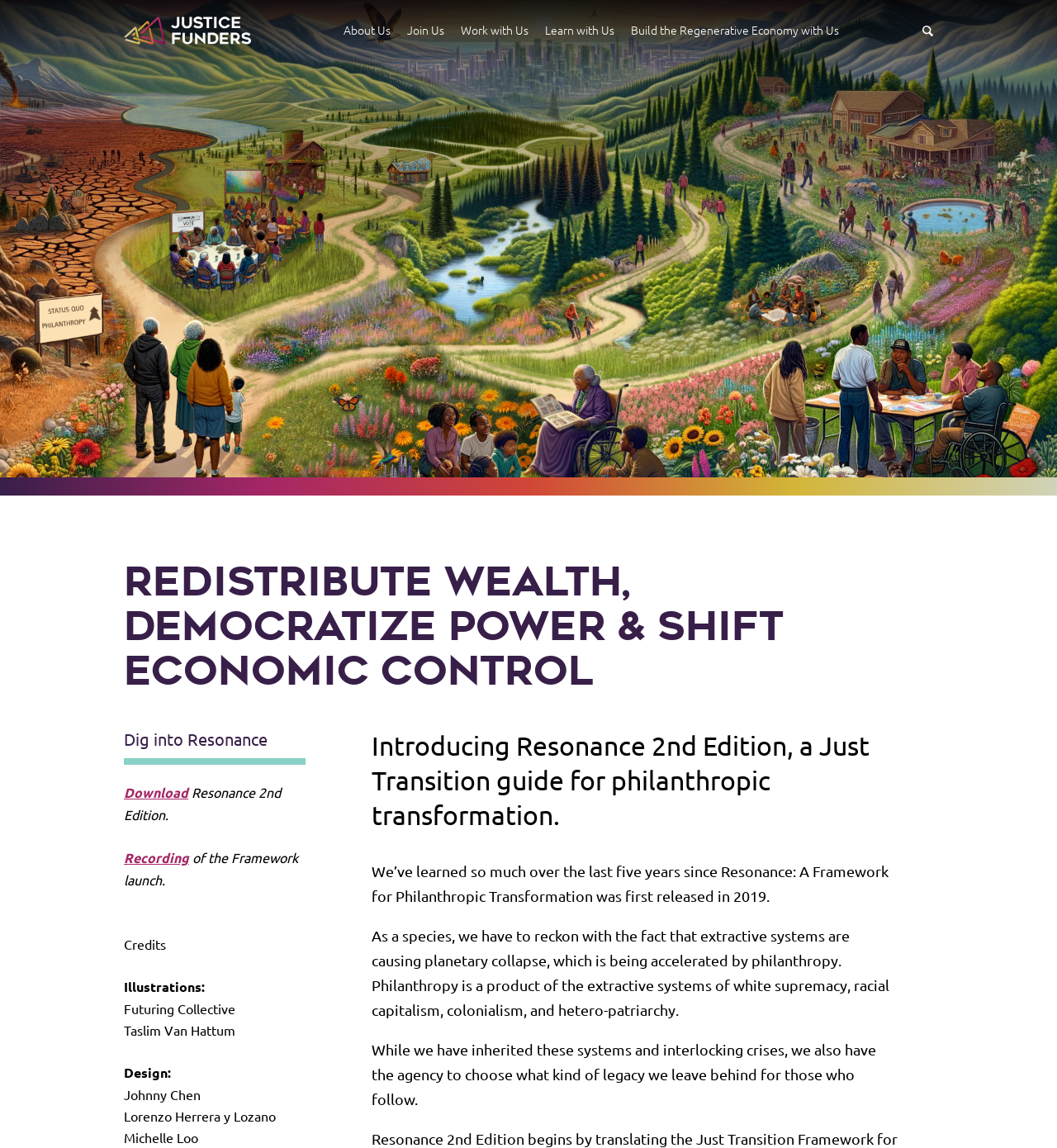Answer the question below in one word or phrase:
What is the organization's mission?

Advance a thriving and just world